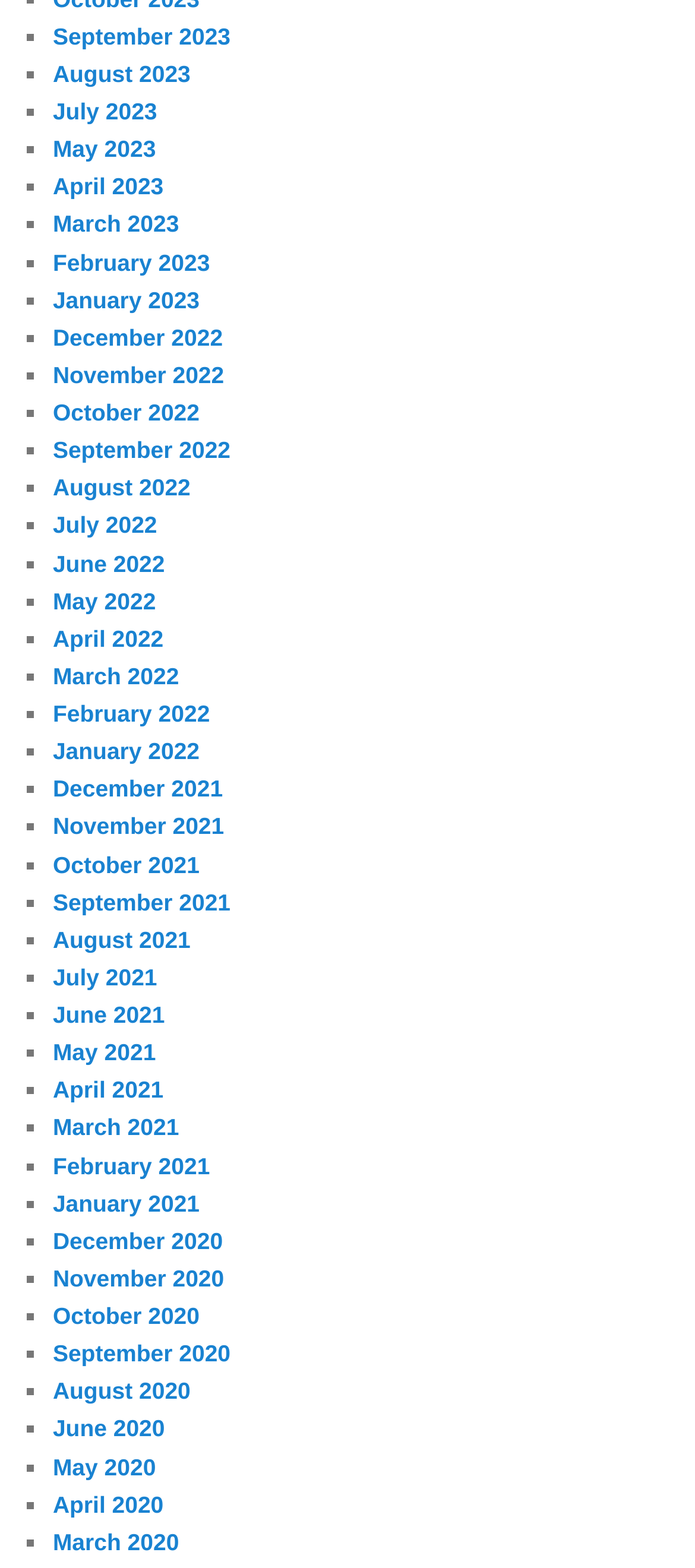Determine the bounding box coordinates of the clickable region to execute the instruction: "Click September 2023". The coordinates should be four float numbers between 0 and 1, denoted as [left, top, right, bottom].

[0.076, 0.015, 0.332, 0.032]